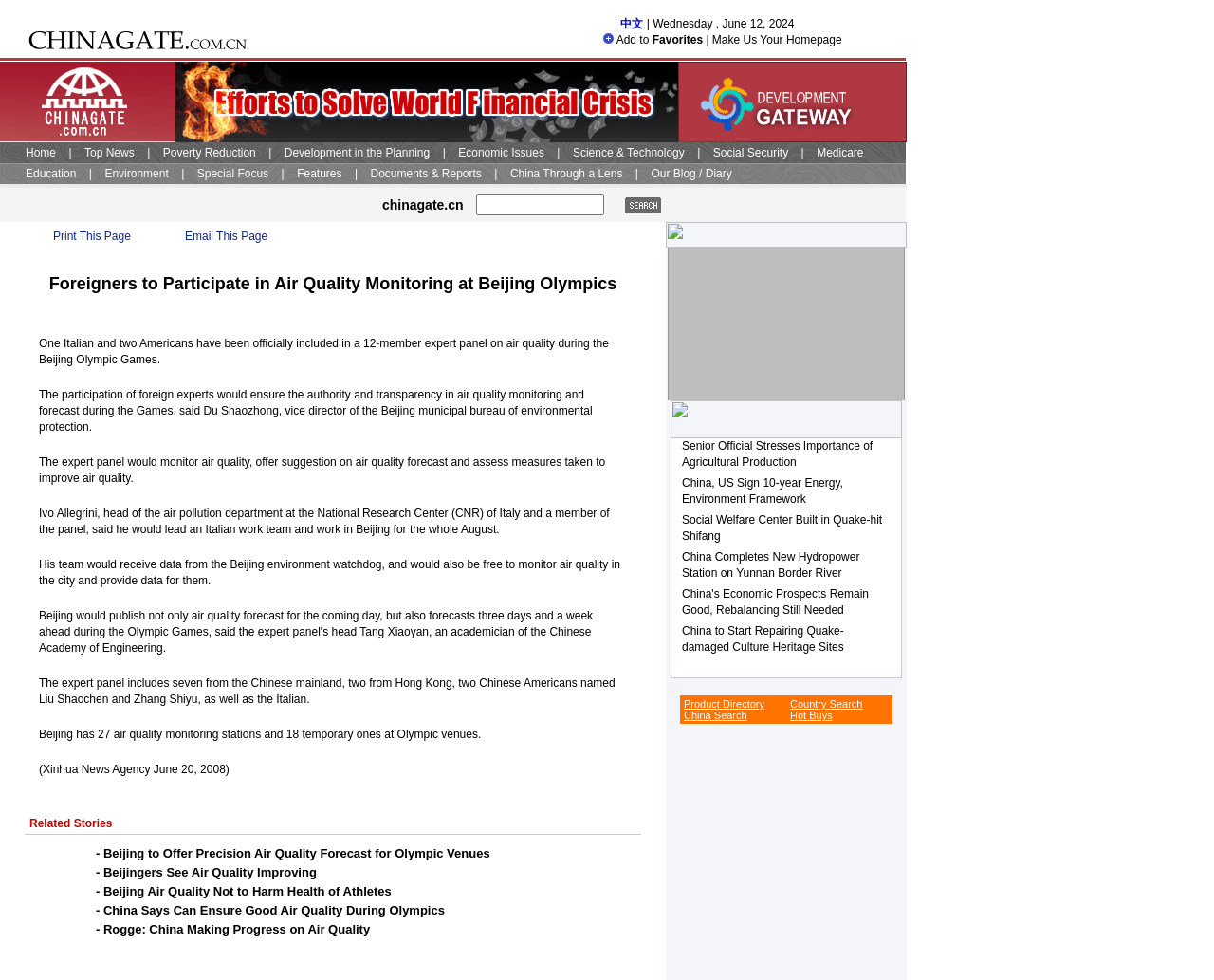Identify the bounding box coordinates of the section that should be clicked to achieve the task described: "Search in Product Directory".

[0.563, 0.712, 0.63, 0.724]